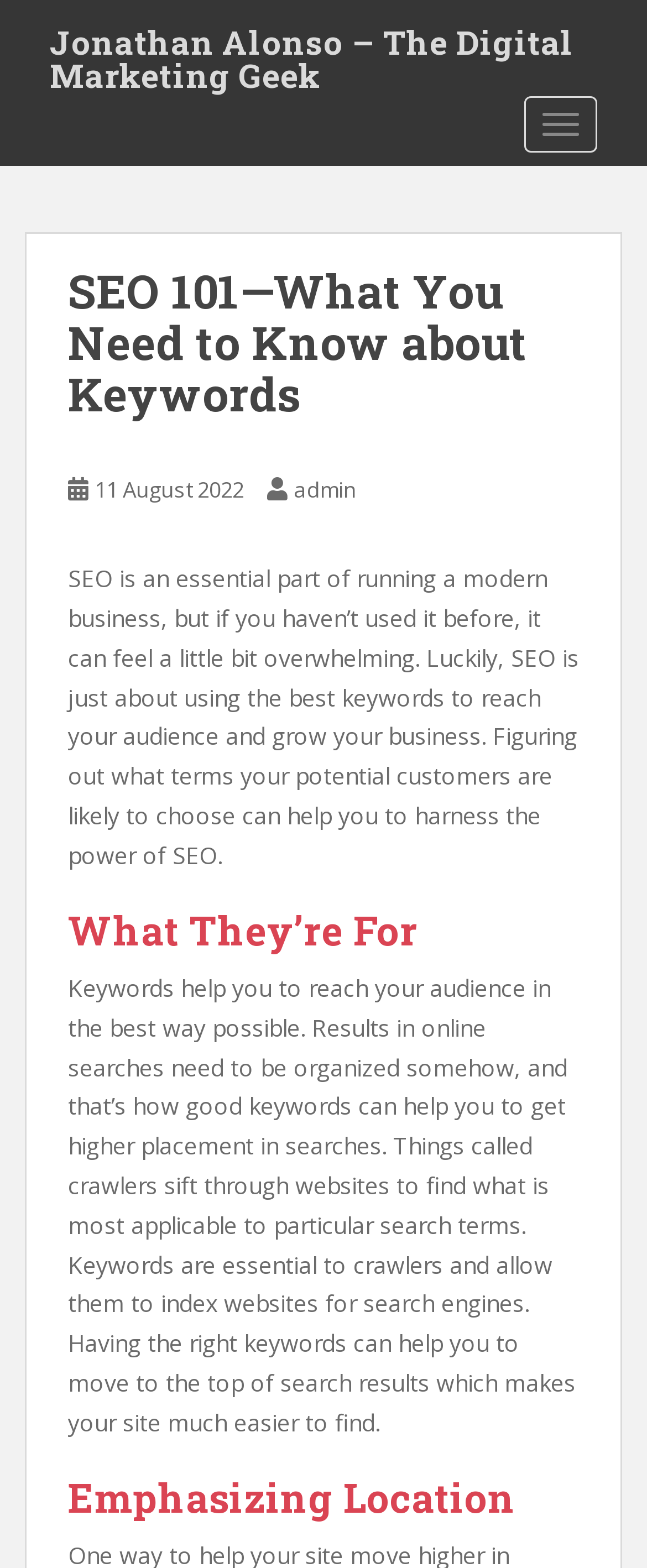Who is the author of this article?
Please provide a detailed answer to the question.

The author of this article is mentioned in the link at the top of the page, which says 'Jonathan Alonso – The Digital Marketing Geek'.